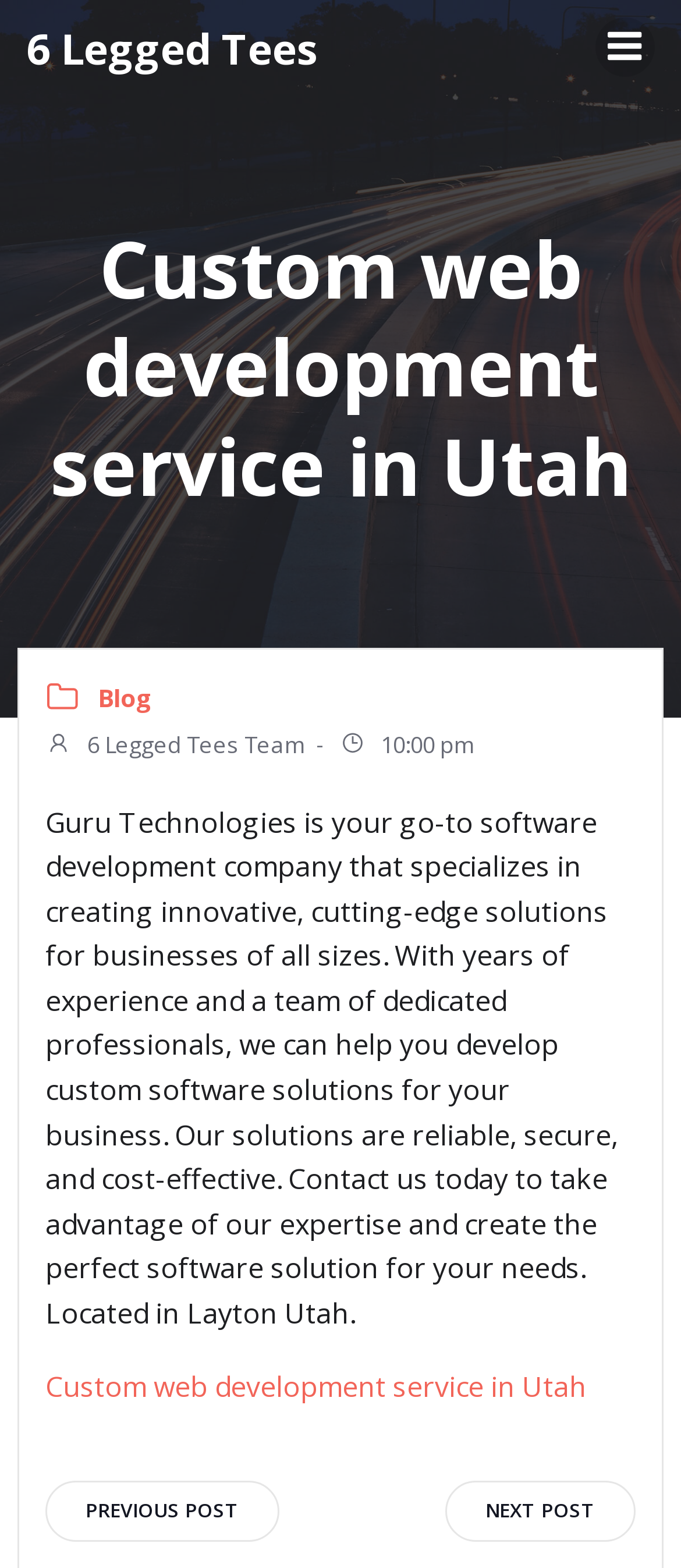Please identify the bounding box coordinates of the area that needs to be clicked to follow this instruction: "Click on the 6 Legged Tees link".

[0.038, 0.011, 0.467, 0.051]